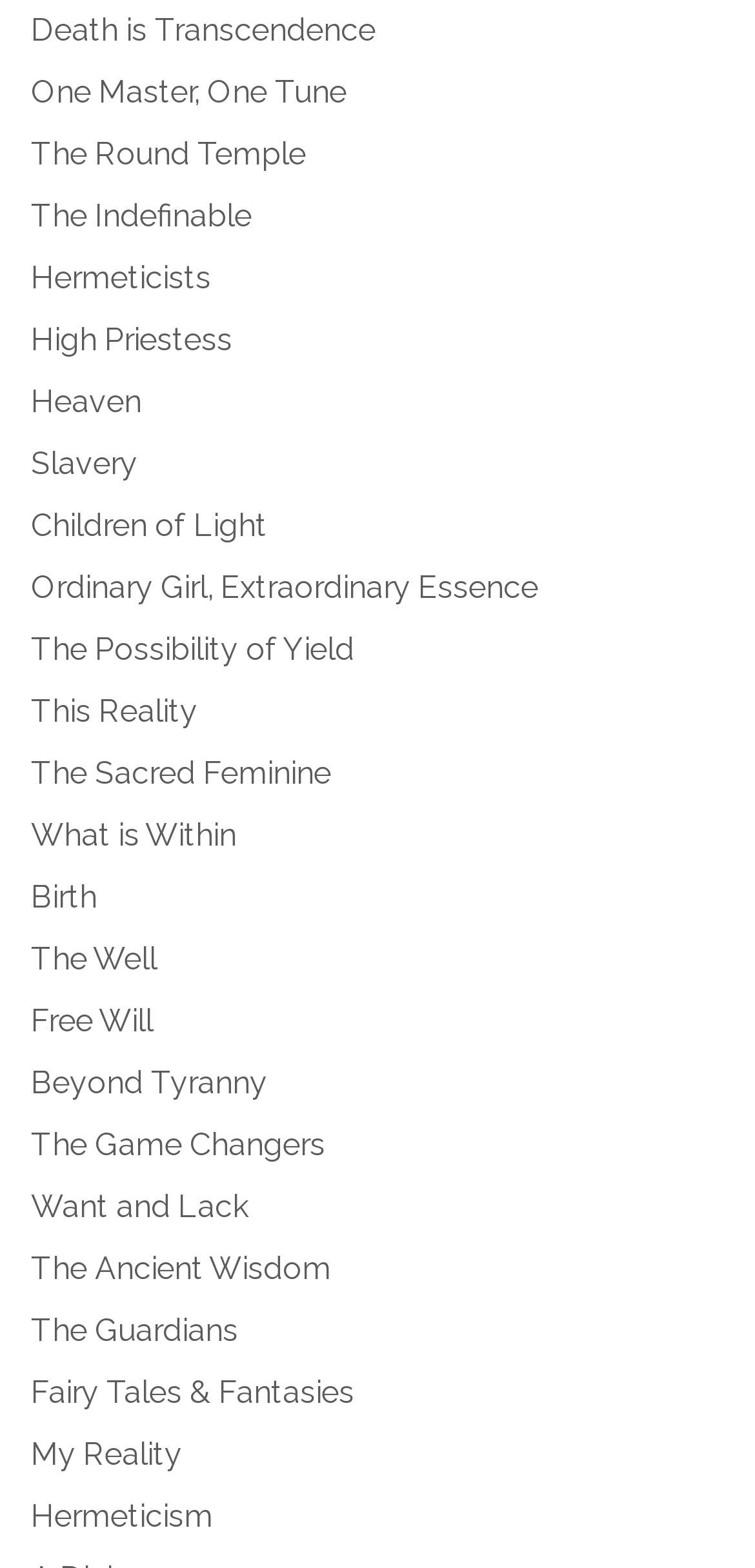What is the link above 'The Sacred Feminine'?
Provide a short answer using one word or a brief phrase based on the image.

This Reality